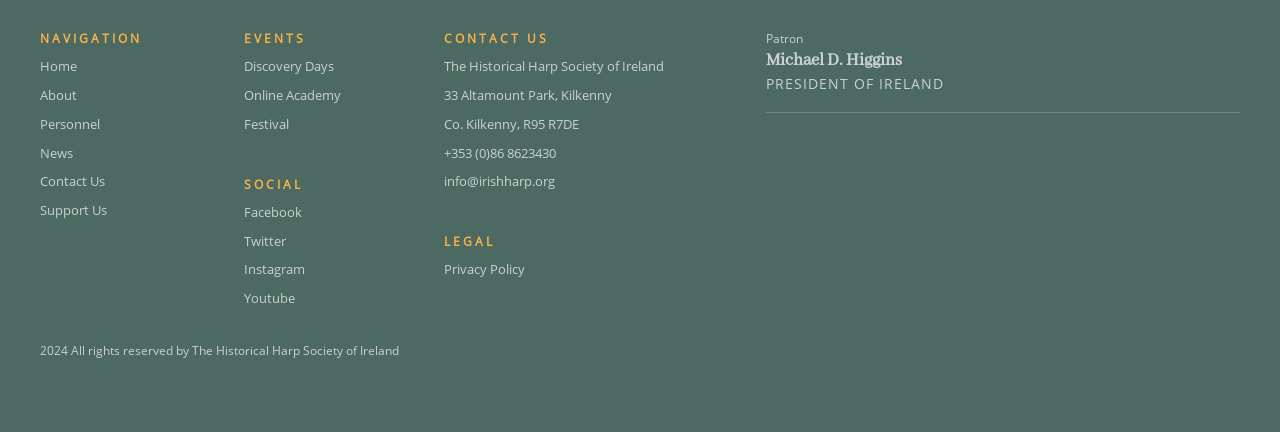Kindly determine the bounding box coordinates for the area that needs to be clicked to execute this instruction: "contact the society".

[0.347, 0.399, 0.433, 0.441]